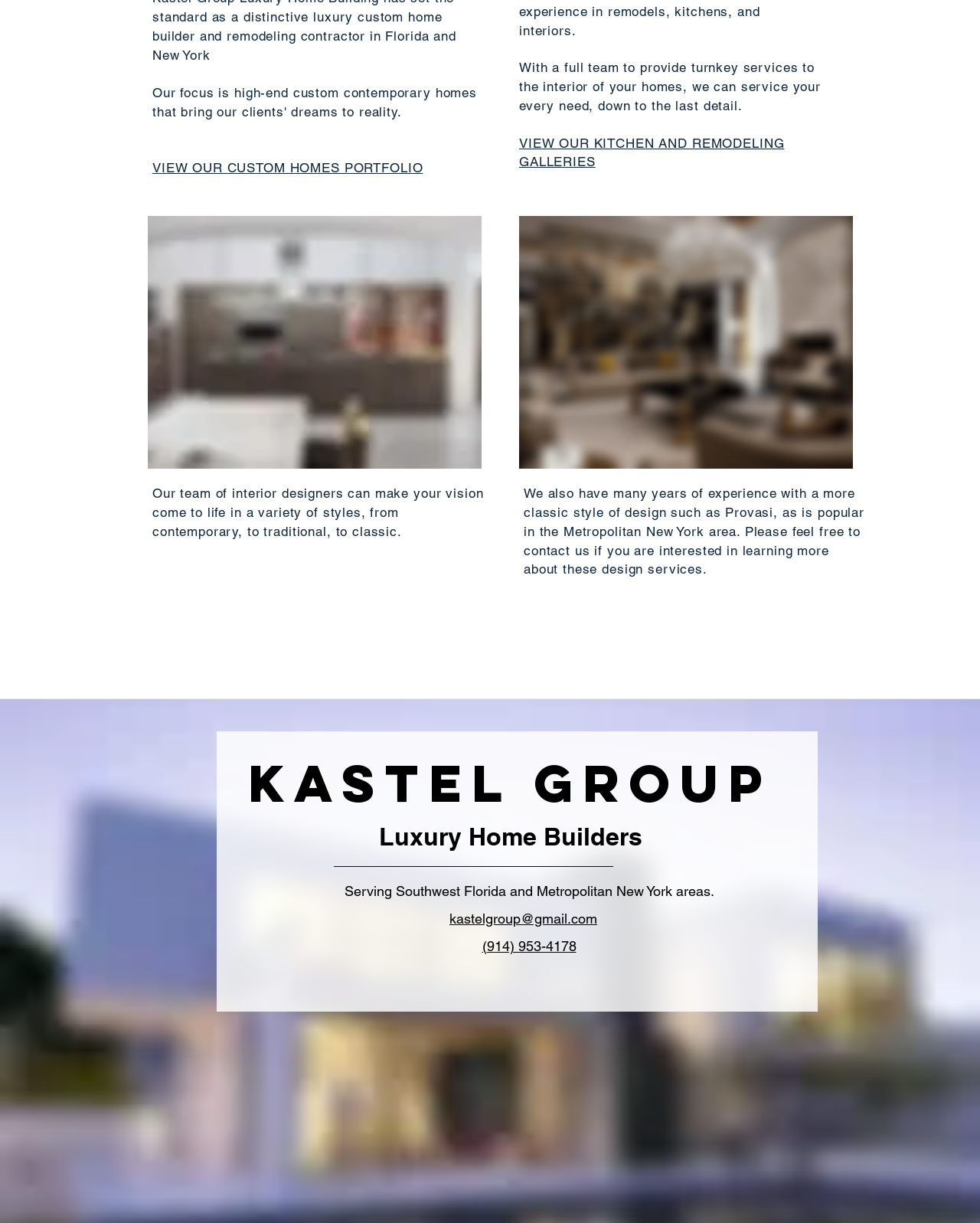Provide a brief response to the question below using a single word or phrase: 
What areas does Kastel Group serve?

Southwest Florida and Metropolitan New York